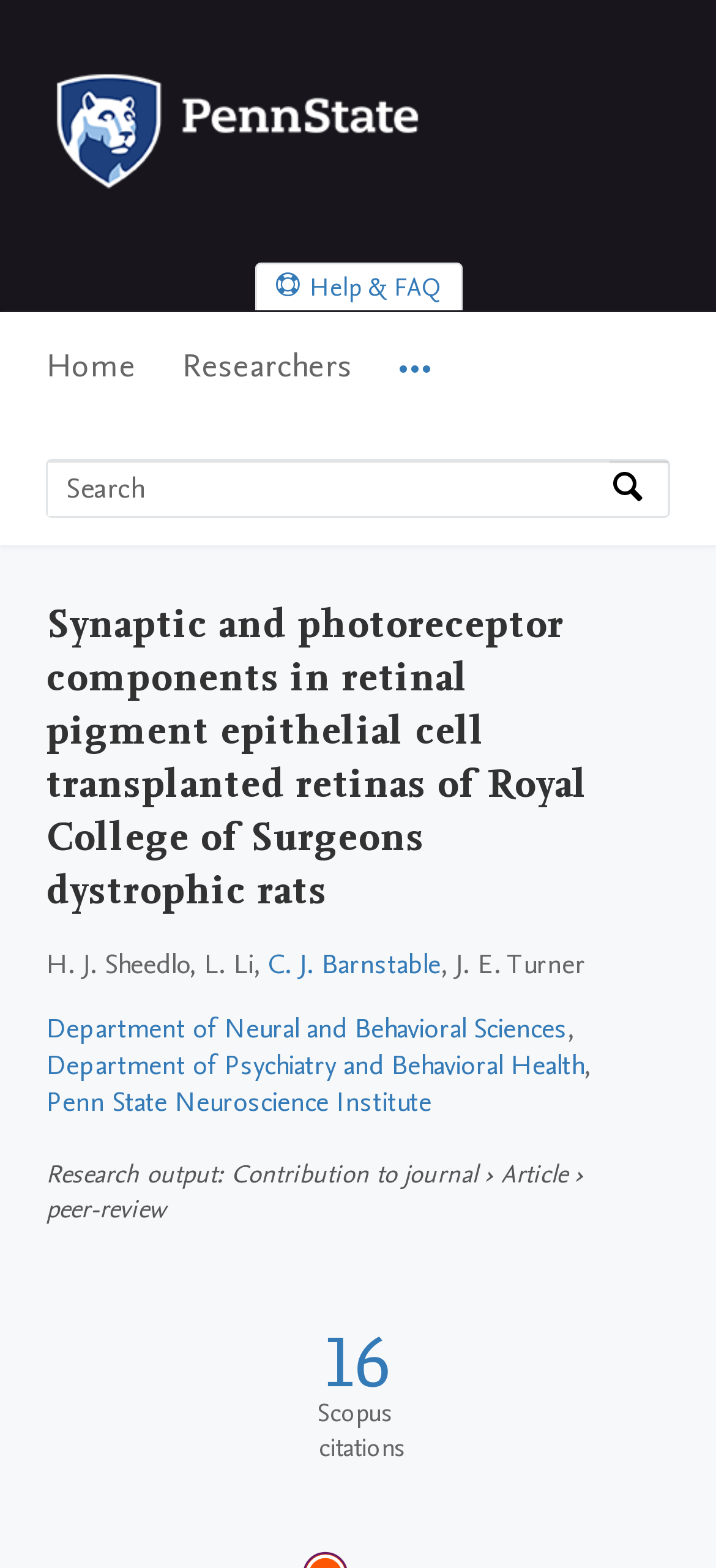Please provide the bounding box coordinates for the element that needs to be clicked to perform the instruction: "Search by expertise, name or affiliation". The coordinates must consist of four float numbers between 0 and 1, formatted as [left, top, right, bottom].

[0.067, 0.293, 0.851, 0.329]